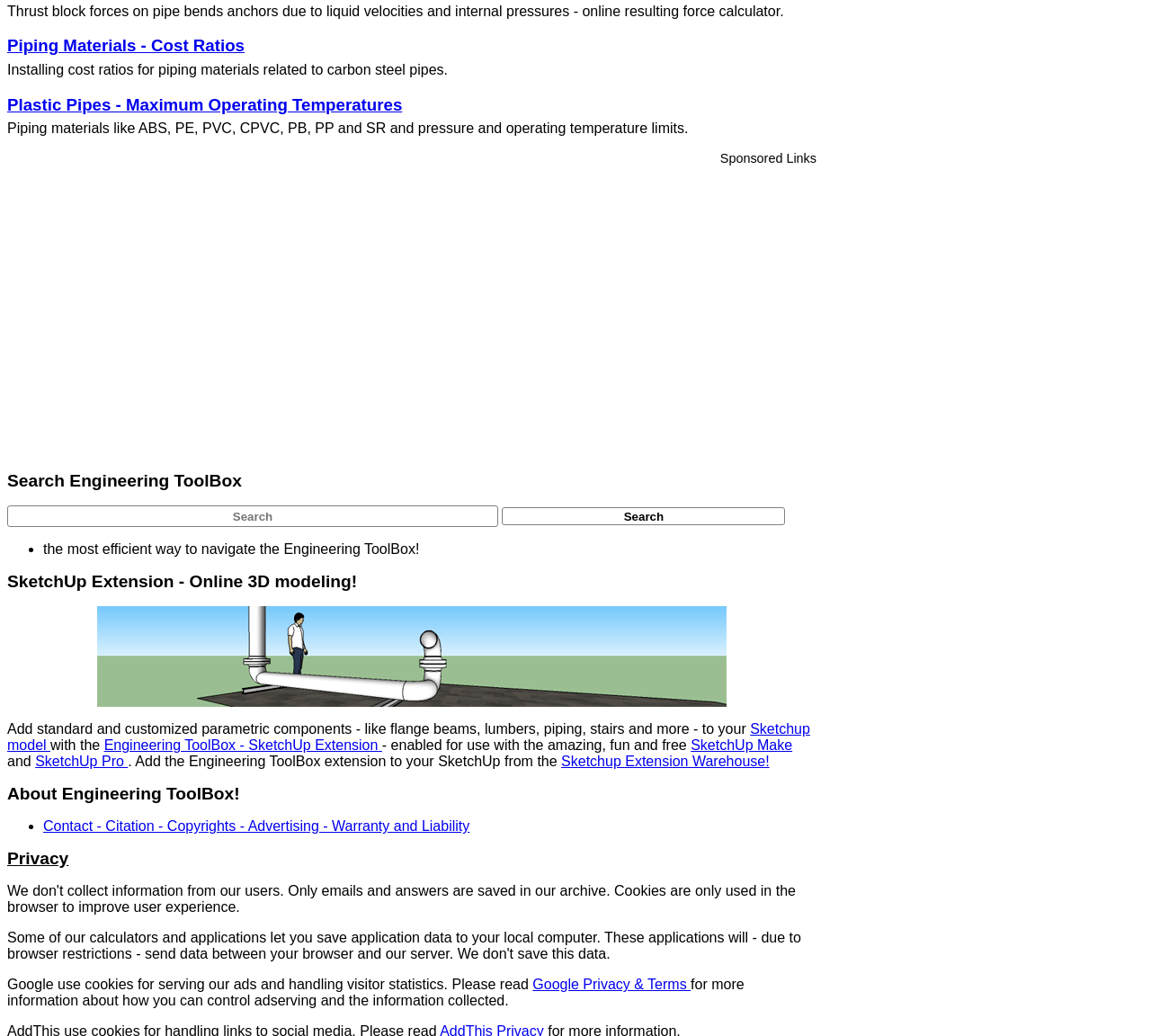Please determine the bounding box coordinates for the UI element described as: "Sketchup Extension Warehouse!".

[0.488, 0.728, 0.668, 0.742]